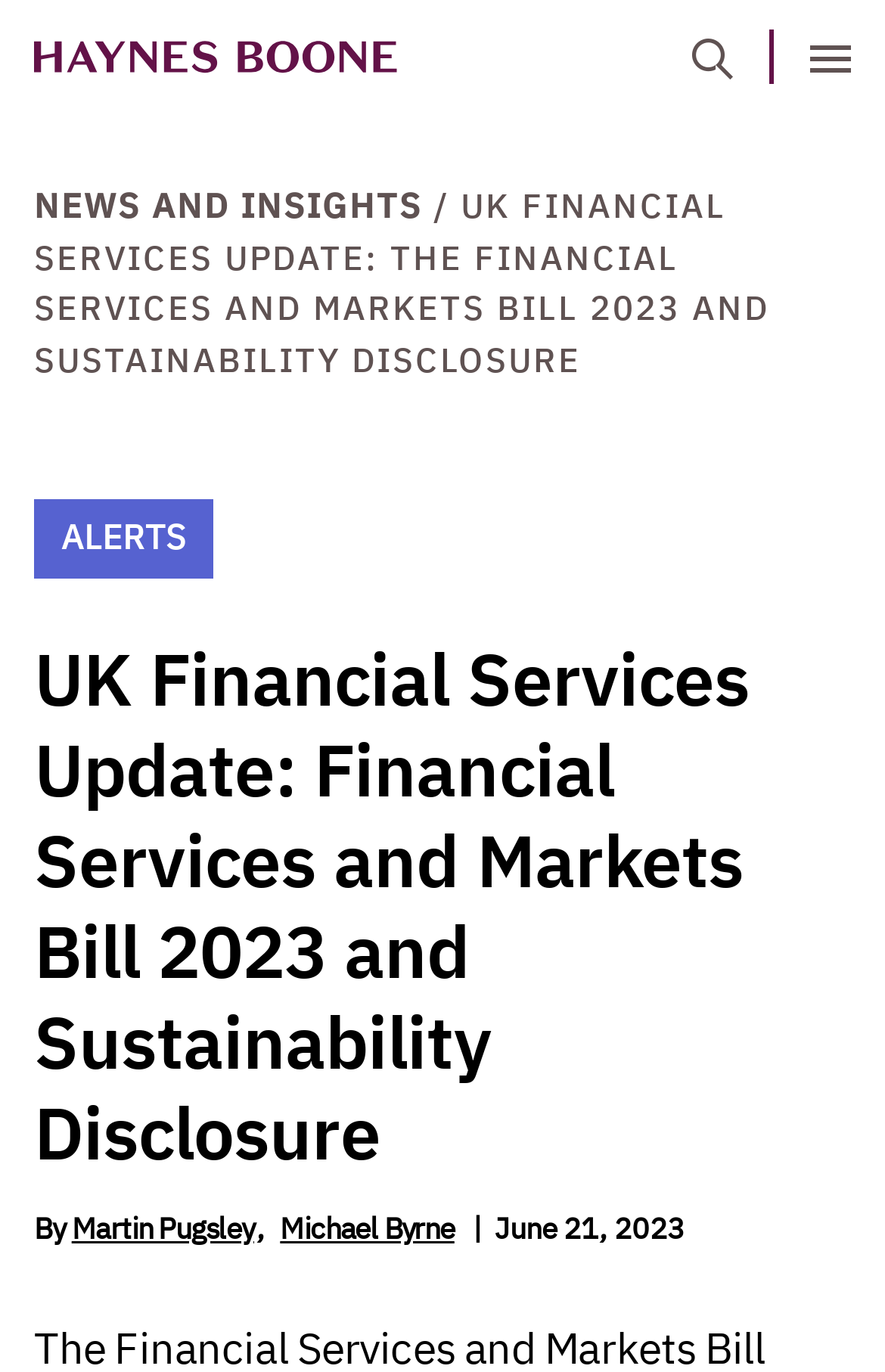Identify and provide the bounding box for the element described by: "News and Insights".

[0.038, 0.134, 0.477, 0.165]